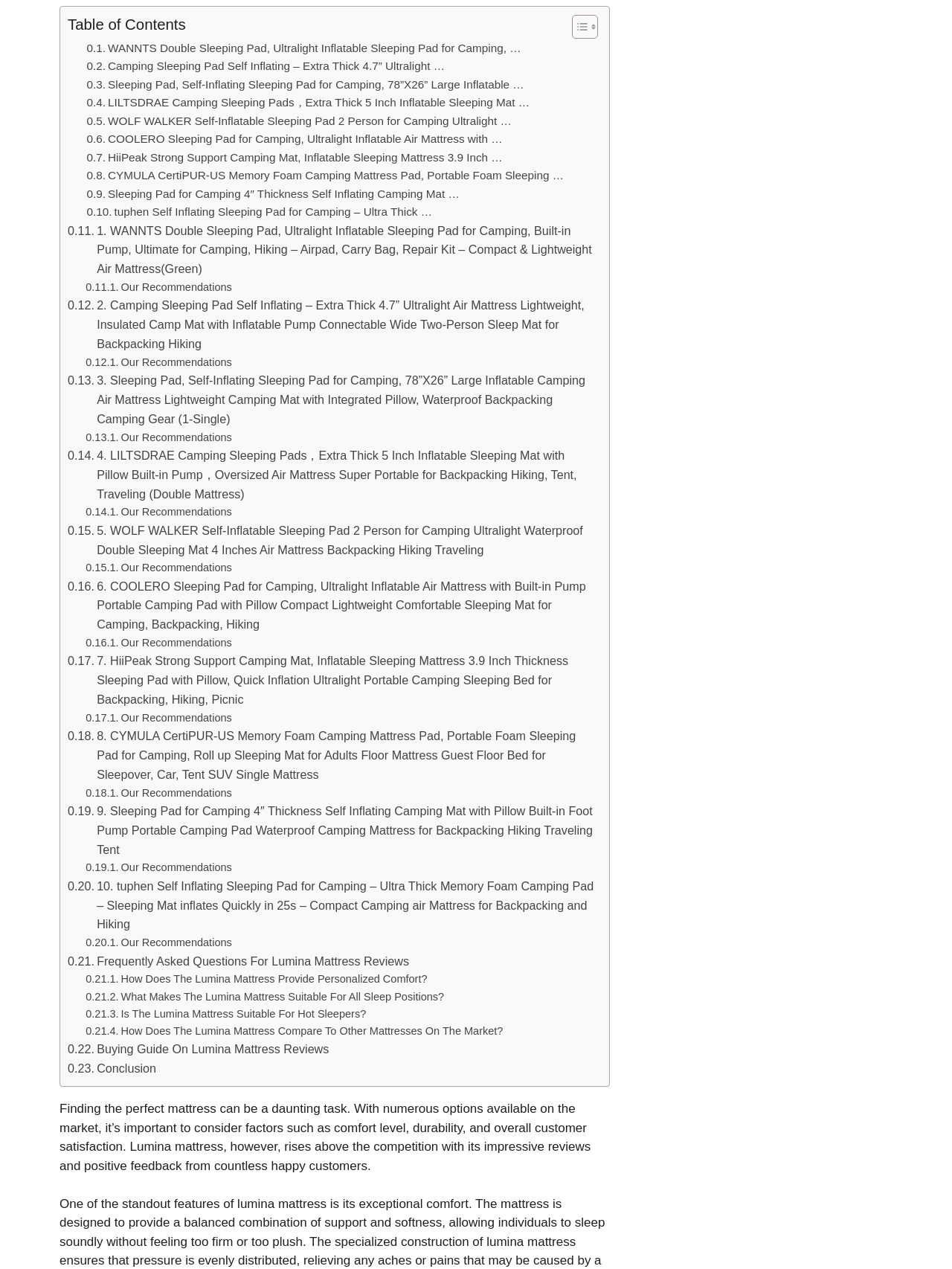Determine the bounding box coordinates of the clickable element to achieve the following action: 'Click on WANNTS Double Sleeping Pad'. Provide the coordinates as four float values between 0 and 1, formatted as [left, top, right, bottom].

[0.091, 0.031, 0.547, 0.045]